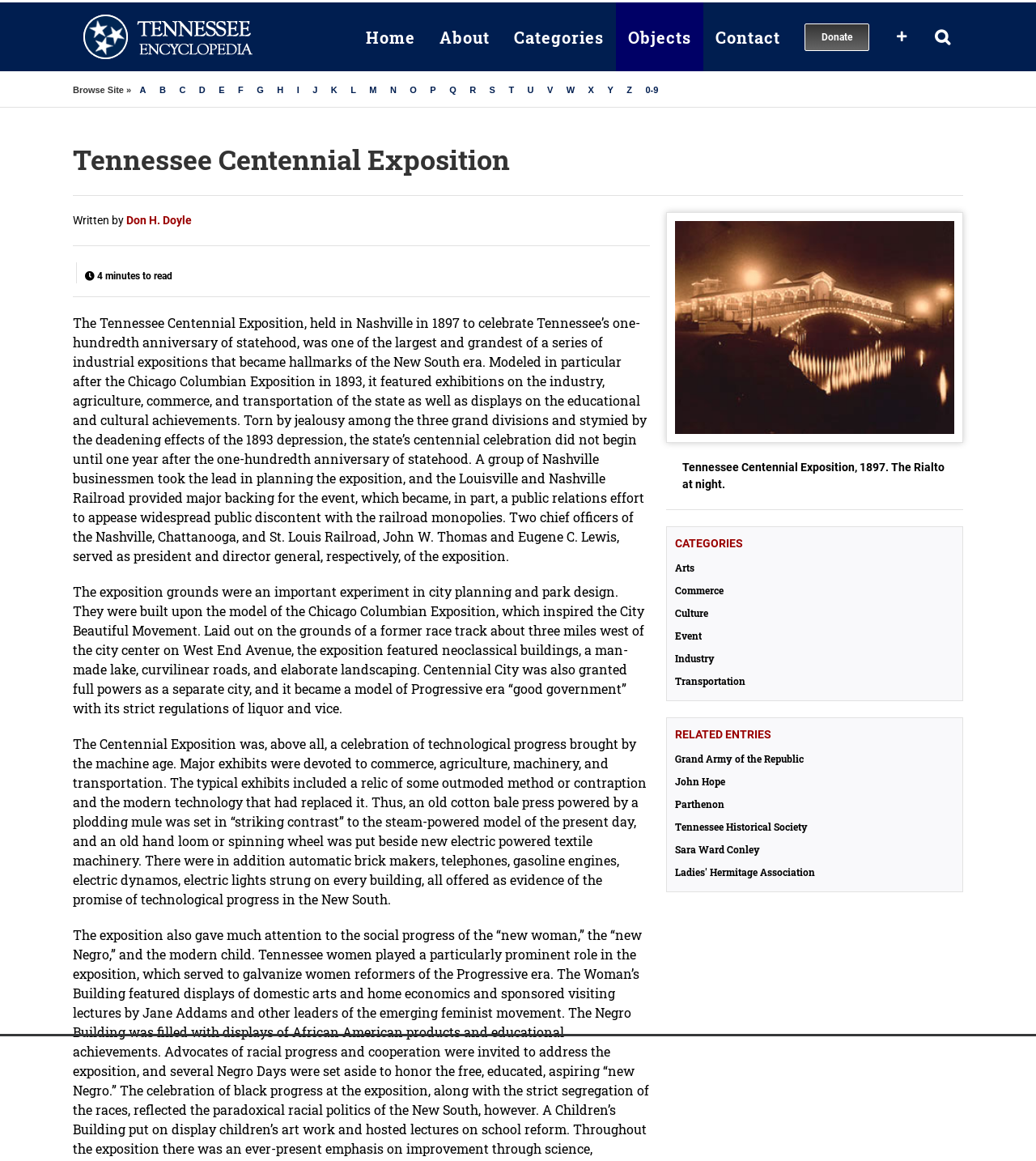Please reply to the following question using a single word or phrase: 
What is the name of the lake mentioned in the article?

man-made lake